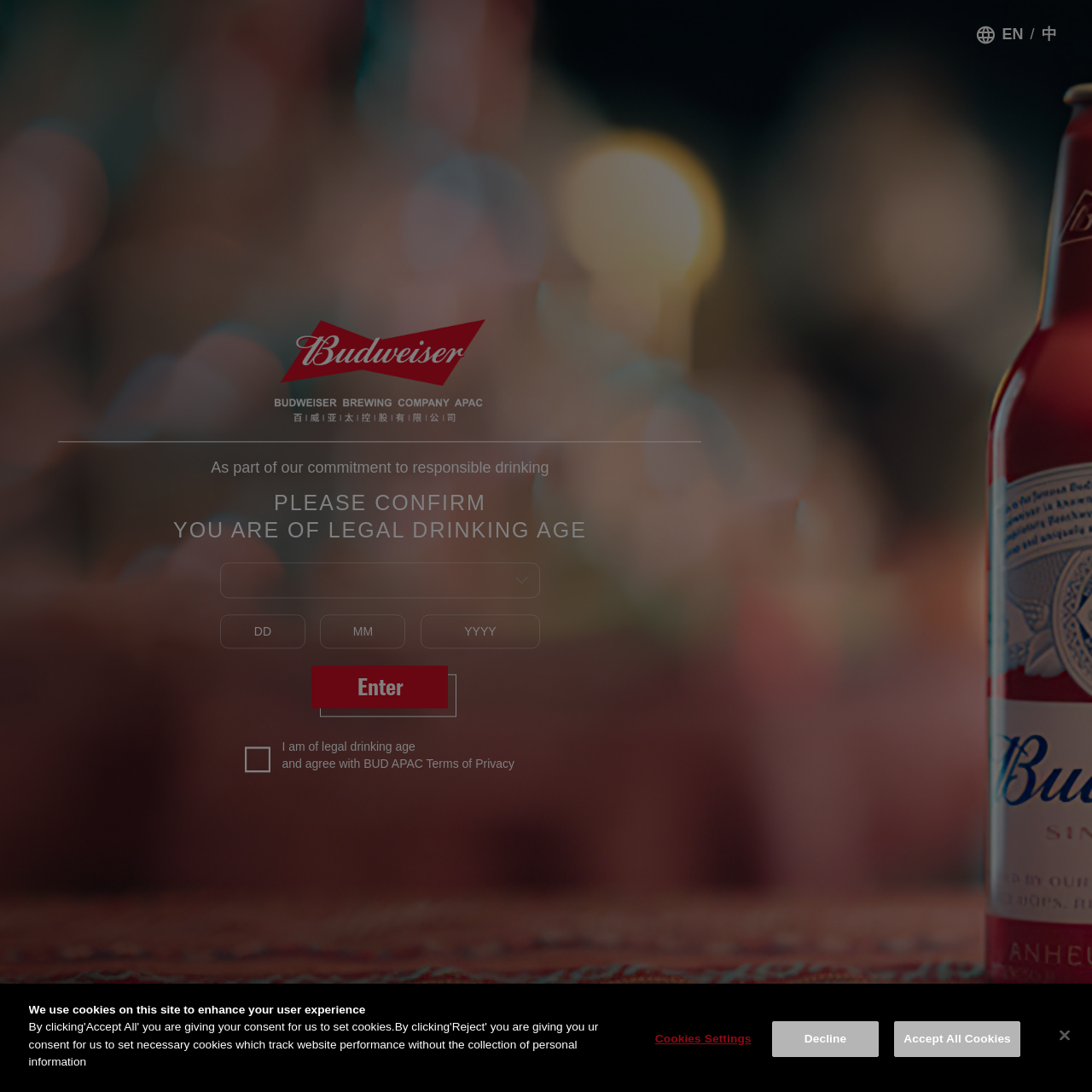Please indicate the bounding box coordinates of the element's region to be clicked to achieve the instruction: "Click Enter button". Provide the coordinates as four float numbers between 0 and 1, i.e., [left, top, right, bottom].

[0.285, 0.61, 0.41, 0.649]